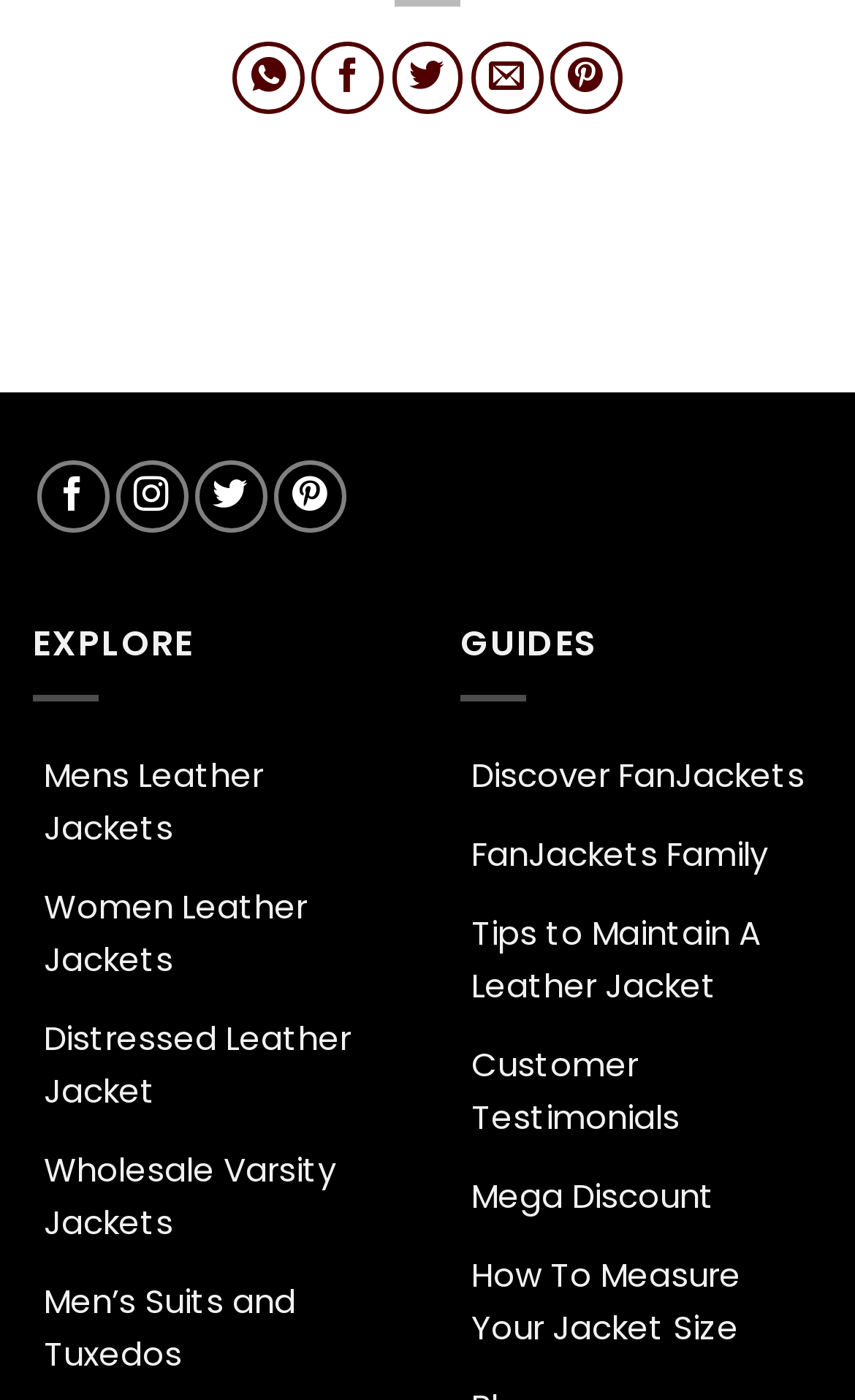What is the category of 'Distressed Leather Jacket'?
Using the visual information, reply with a single word or short phrase.

Mens Leather Jackets